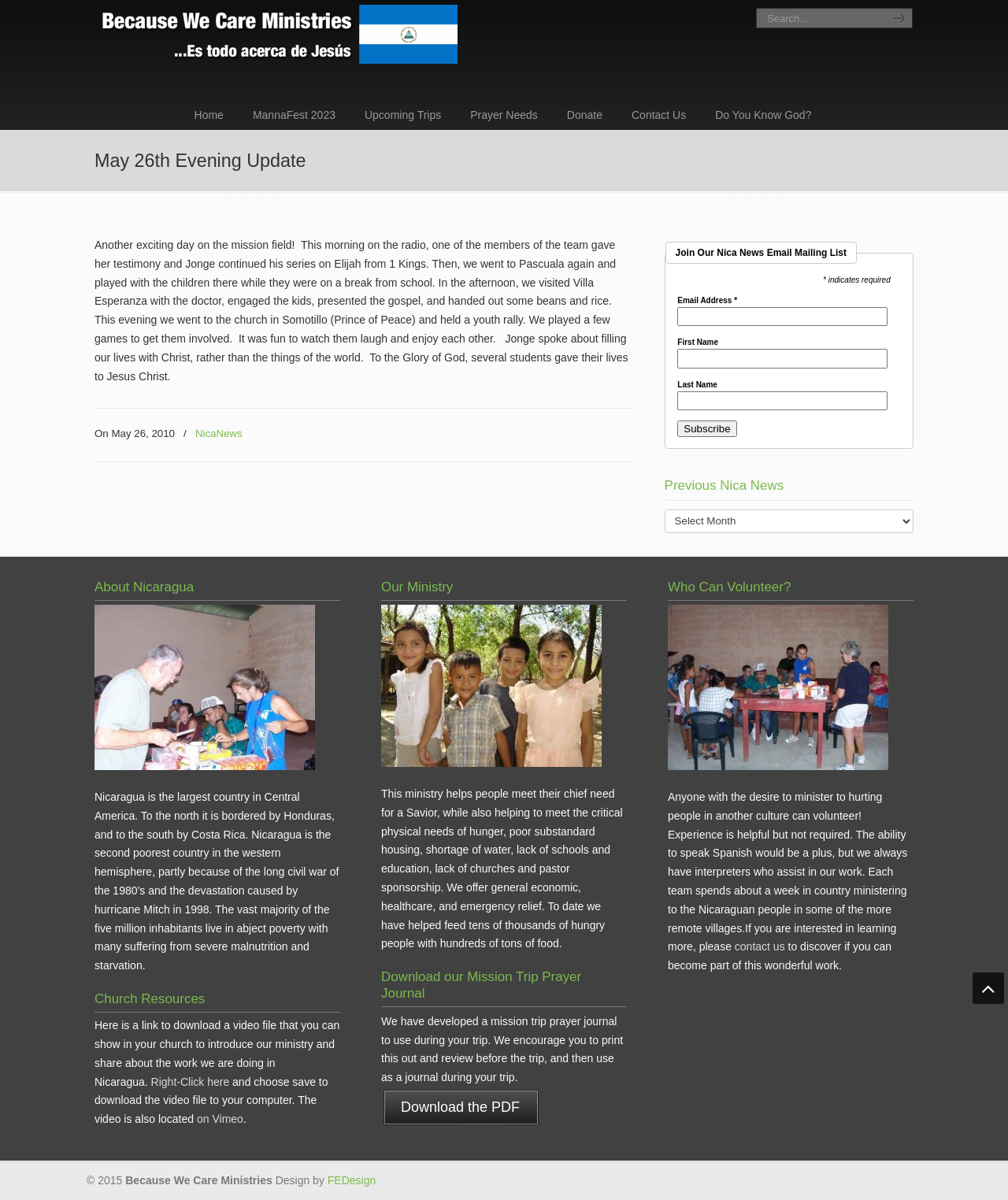Elaborate on the information and visuals displayed on the webpage.

This webpage is about Because We Care Ministries, a Christian organization that provides aid and support to people in Nicaragua. At the top of the page, there is a navigation menu with links to different sections of the website, including Home, MannaFest 2023, Upcoming Trips, Prayer Needs, Donate, Contact Us, and Do You Know God?. 

Below the navigation menu, there is a heading that reads "May 26th Evening Update" and a brief article about the ministry's activities on that day, including a radio testimony, a visit to Pascuala, and a youth rally at a church in Somotillo. The article also mentions that several students gave their lives to Jesus Christ.

To the right of the article, there is a section that allows users to join the ministry's email mailing list by providing their email address, first name, and last name.

Further down the page, there are several sections that provide information about the ministry's work in Nicaragua. One section has a heading "About Nicaragua" and provides a brief overview of the country's geography, poverty, and history. Below this section, there is an image and a paragraph of text that describes the ministry's work in Nicaragua.

Next, there are sections about Church Resources, including a link to download a video file that introduces the ministry and its work in Nicaragua. There is also a section about the ministry's mission and goals, which includes an image and a paragraph of text that describes the ministry's activities.

The page also has sections about downloading a mission trip prayer journal, volunteering with the ministry, and contacting the ministry for more information. At the bottom of the page, there is a copyright notice and a link to the website's designer.